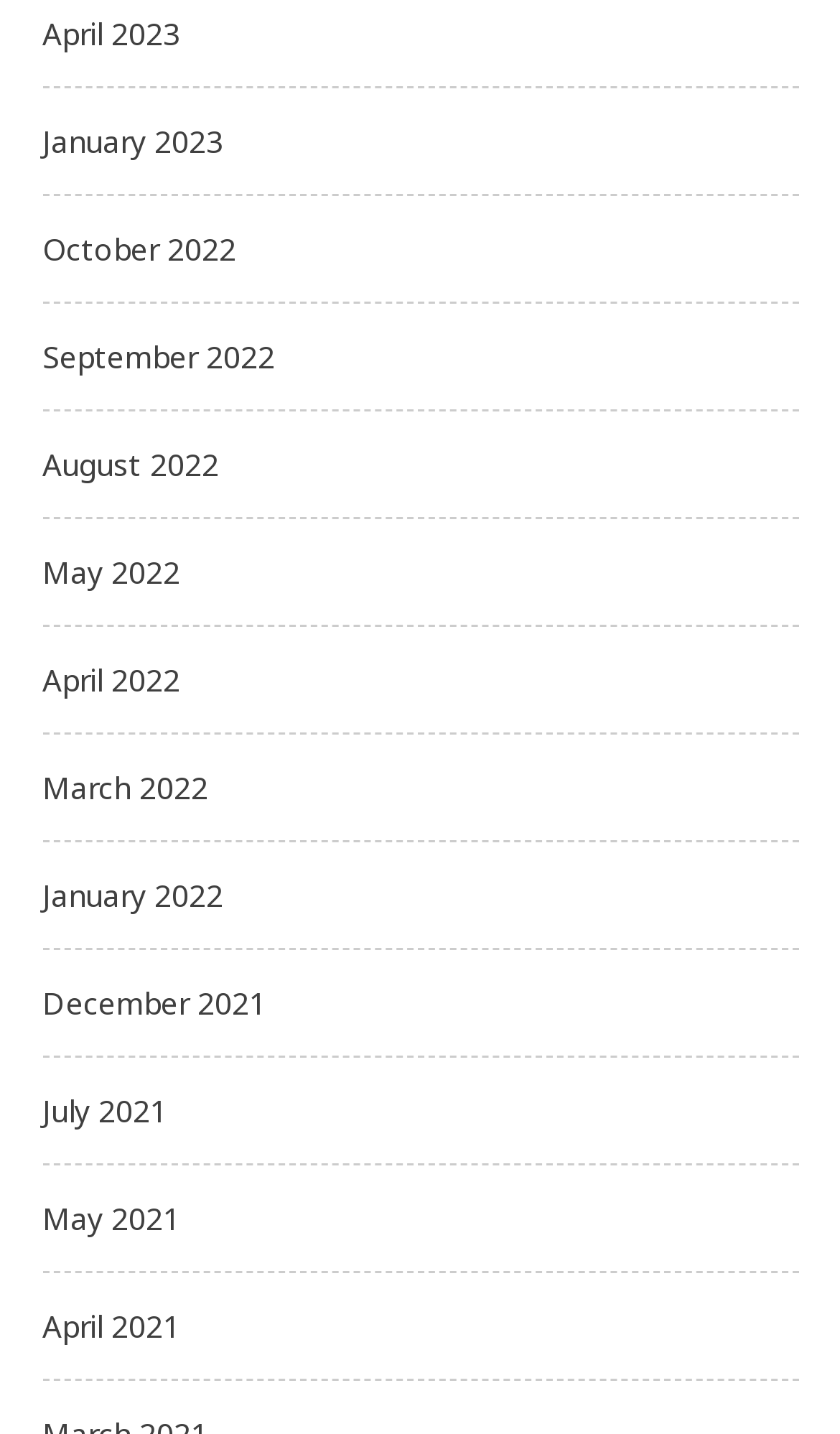Point out the bounding box coordinates of the section to click in order to follow this instruction: "view April 2023".

[0.05, 0.009, 0.214, 0.037]